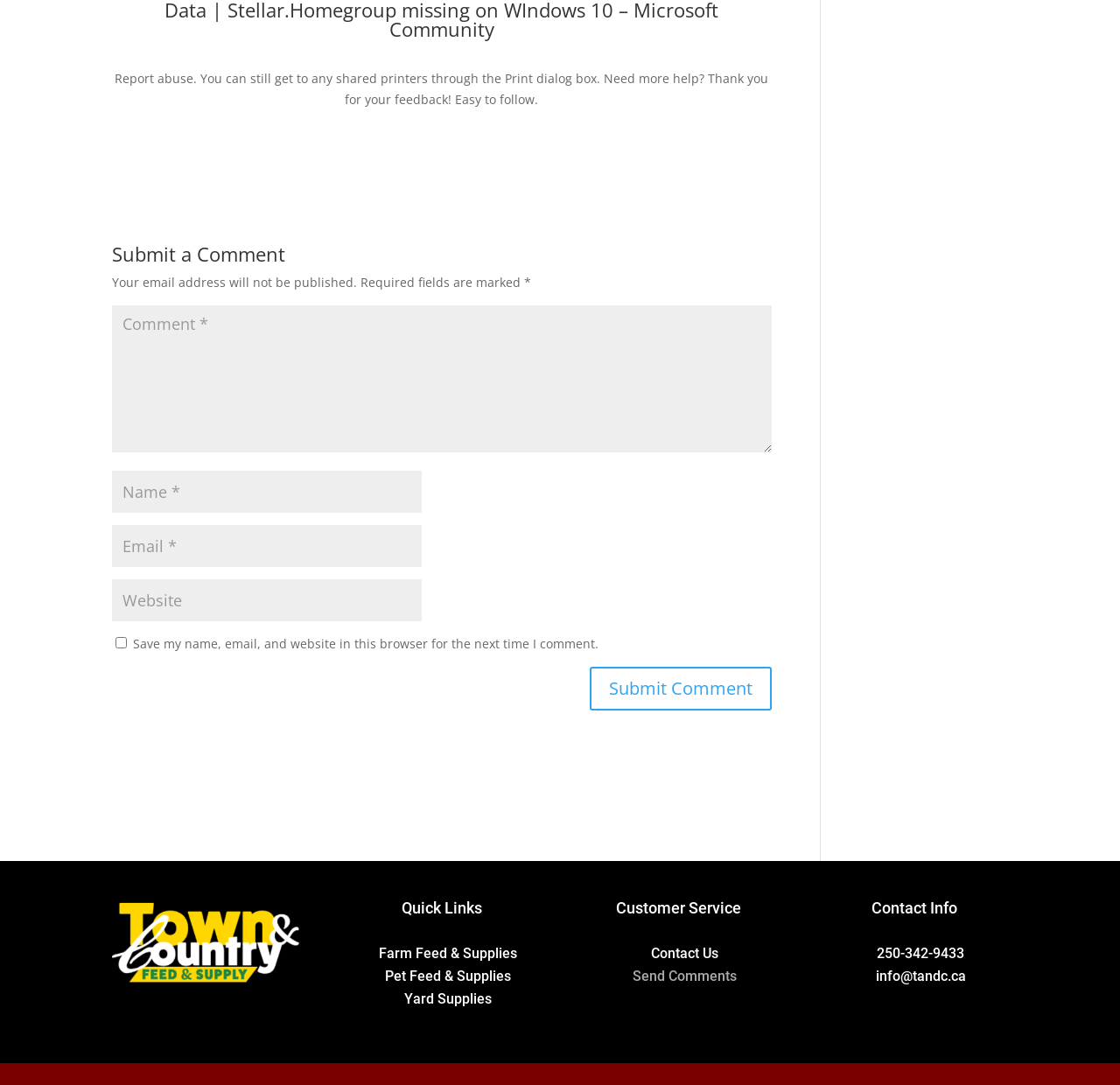Can you show the bounding box coordinates of the region to click on to complete the task described in the instruction: "Call 250-342-9433"?

[0.783, 0.871, 0.861, 0.886]